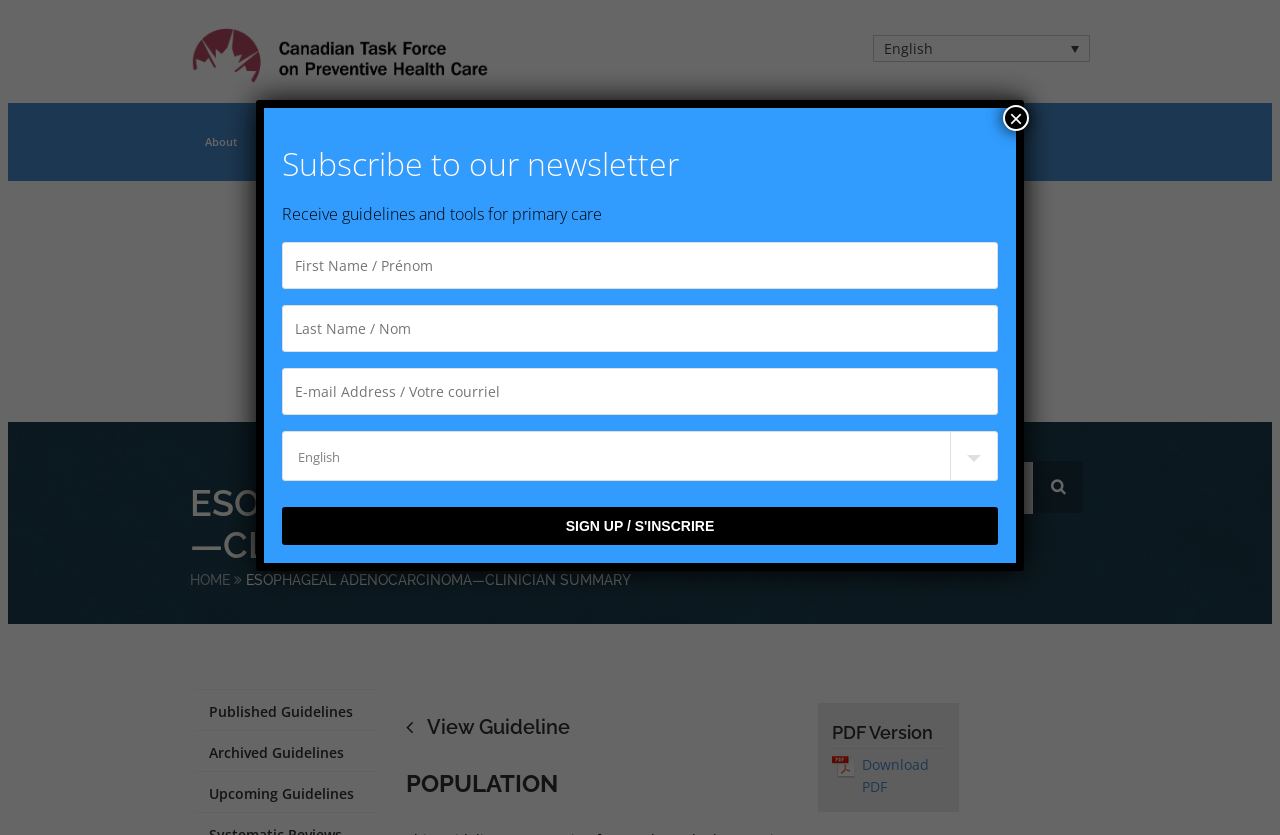Provide the bounding box coordinates for the specified HTML element described in this description: "Submit a Topic Suggestion". The coordinates should be four float numbers ranging from 0 to 1, in the format [left, top, right, bottom].

[0.576, 0.145, 0.705, 0.197]